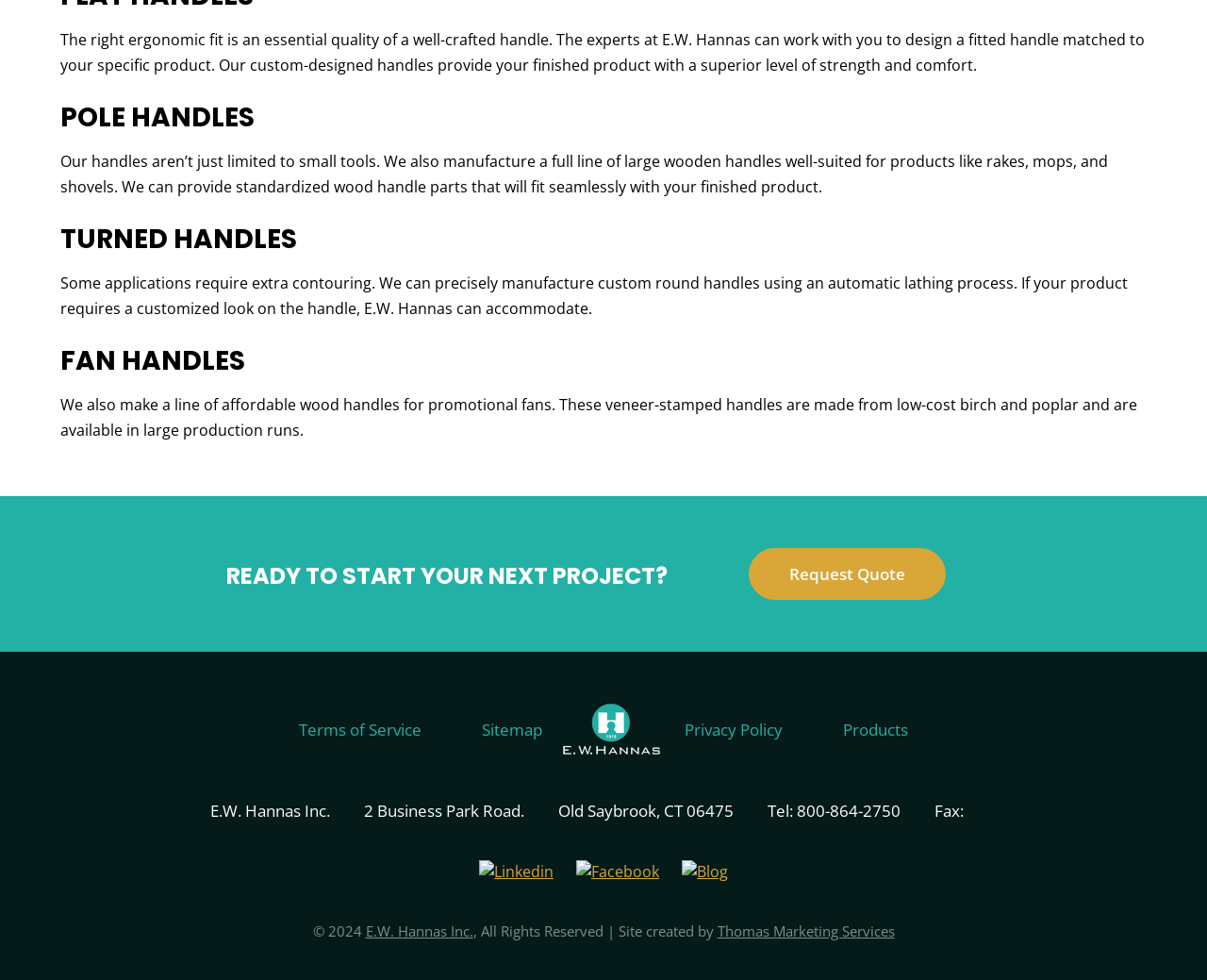Please determine the bounding box coordinates of the element to click on in order to accomplish the following task: "Request a quote". Ensure the coordinates are four float numbers ranging from 0 to 1, i.e., [left, top, right, bottom].

[0.62, 0.559, 0.784, 0.612]